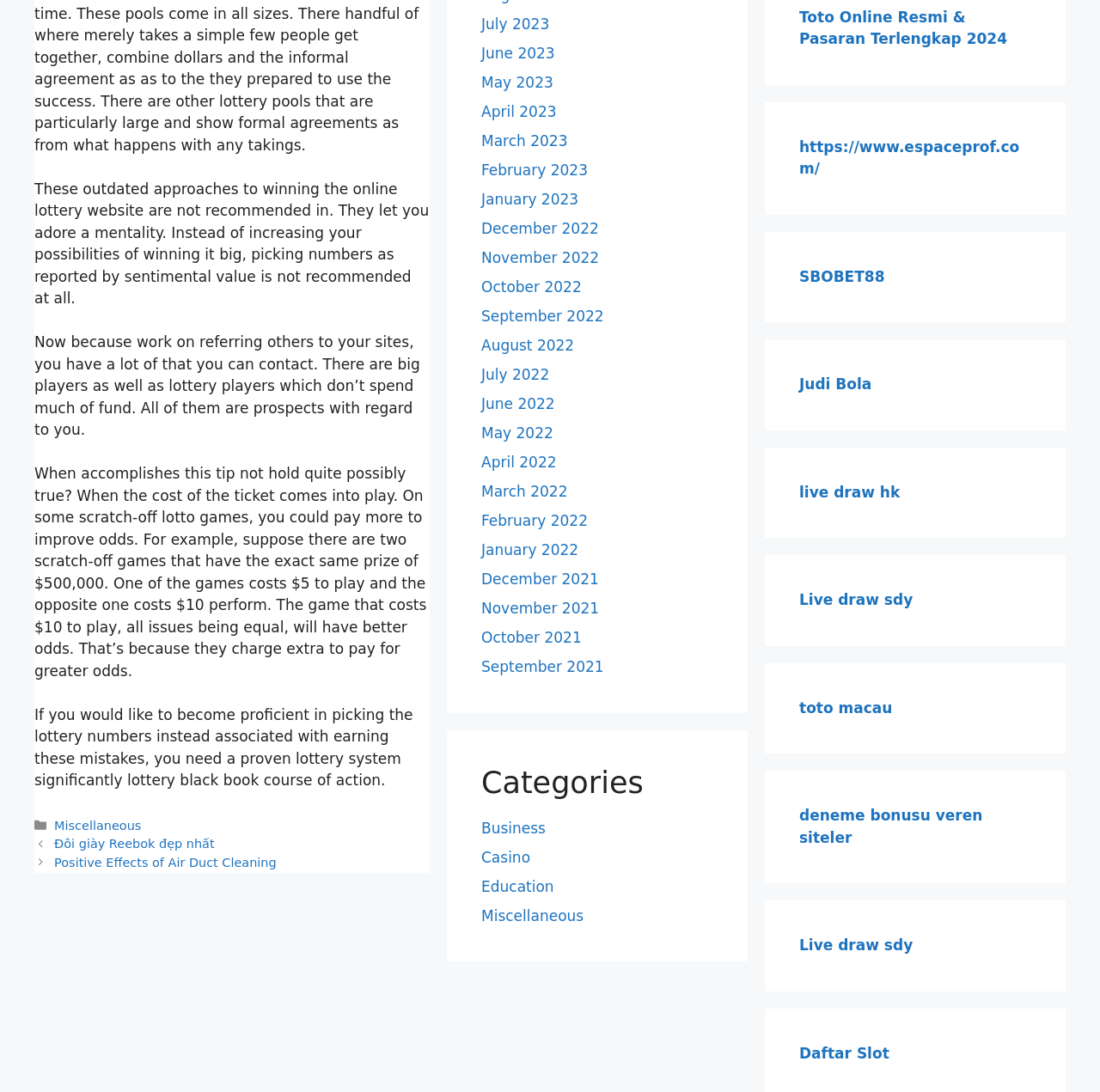Identify the bounding box for the element characterized by the following description: "November 2022".

[0.438, 0.228, 0.545, 0.244]